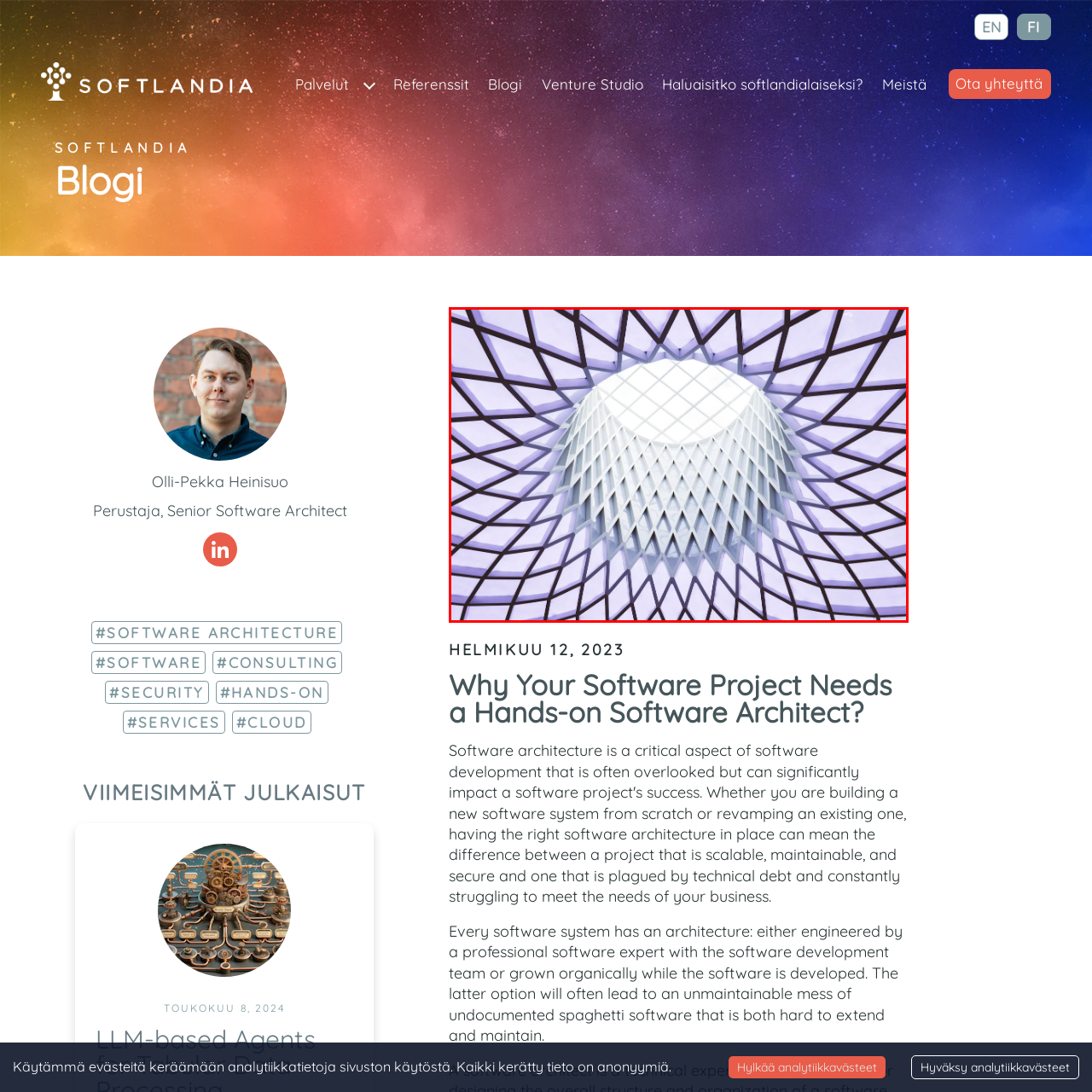Look closely at the zone within the orange frame and give a detailed answer to the following question, grounding your response on the visual details: 
What is the shape of the geometric structures?

The caption states that the intricate geometric shapes are formed by a series of diamond-like structures, creating a sense of depth and lightness.